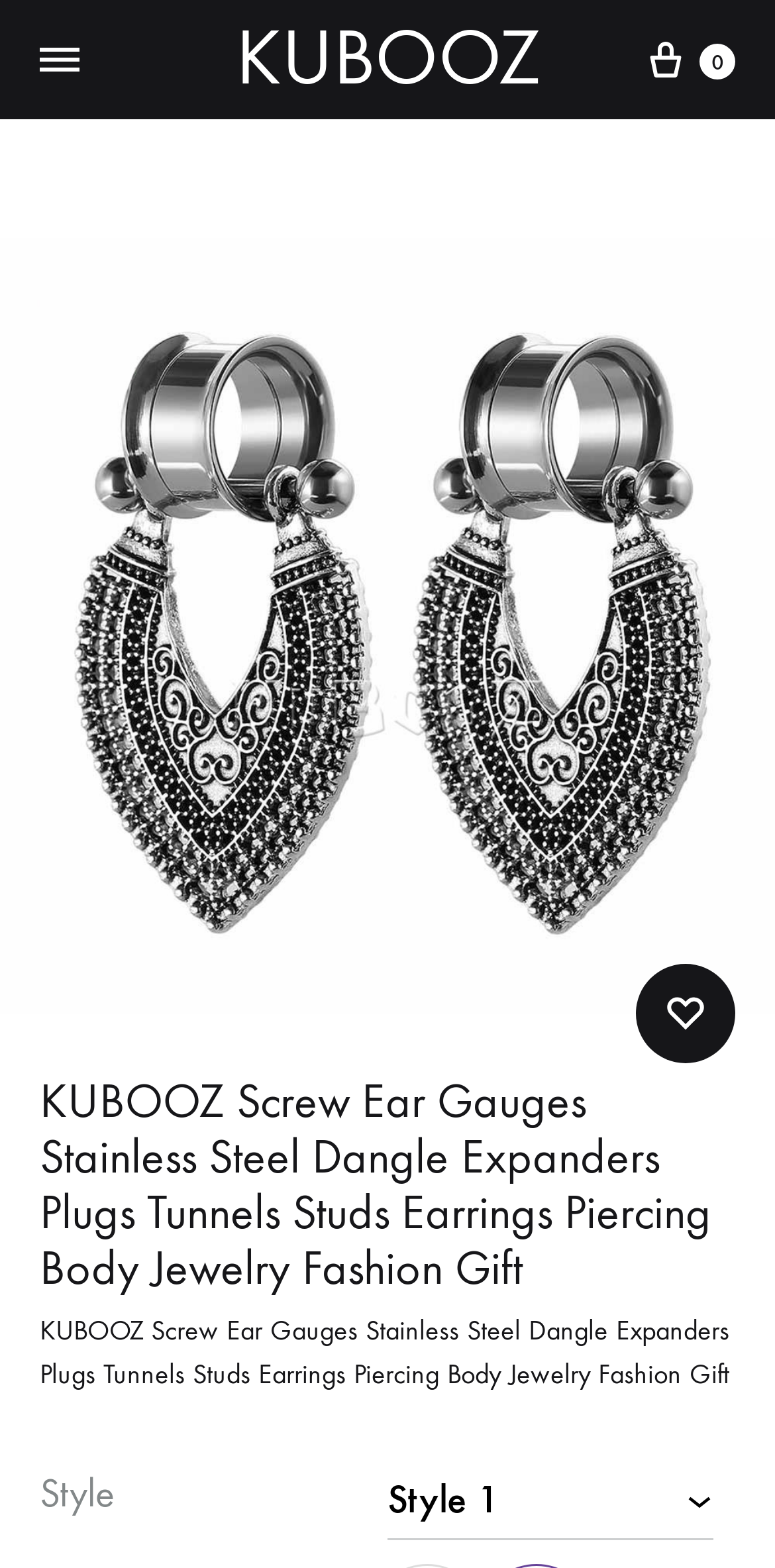Offer a meticulous caption that includes all visible features of the webpage.

The webpage appears to be an e-commerce page for a body piercing jewelry shop, specifically showcasing KUBOOZ Screw Ear Gauges Stainless Steel Dangle Expanders Plugs Tunnels Studs Earrings Piercing Body Jewelry Fashion Gift. 

At the top left, there is a button. Next to it, on the top center, is a link to the shop's name, "KUBOOZ". Below the shop's name, there is a link to the shop's full name, "Kubooz Body Piercings Jewelry Shop". 

On the top right, there is a link with the text "0", accompanied by a small image. Below this link, there is a large figure that spans the entire width of the page, containing a link and an image. 

The main content of the page is a heading that repeats the product name, "KUBOOZ Screw Ear Gauges Stainless Steel Dangle Expanders Plugs Tunnels Studs Earrings Piercing Body Jewelry Fashion Gift". Below the heading, there is a table with two cells, labeled "Style" and "Style 1". The "Style 1" cell contains a combobox with the label "Style". 

On the bottom right, there is a link accompanied by a small image. 

Throughout the page, there are several types of UI elements, including buttons, links, images, headings, tables, and comboboxes. The layout is organized, with elements positioned in a logical and easy-to-follow manner.